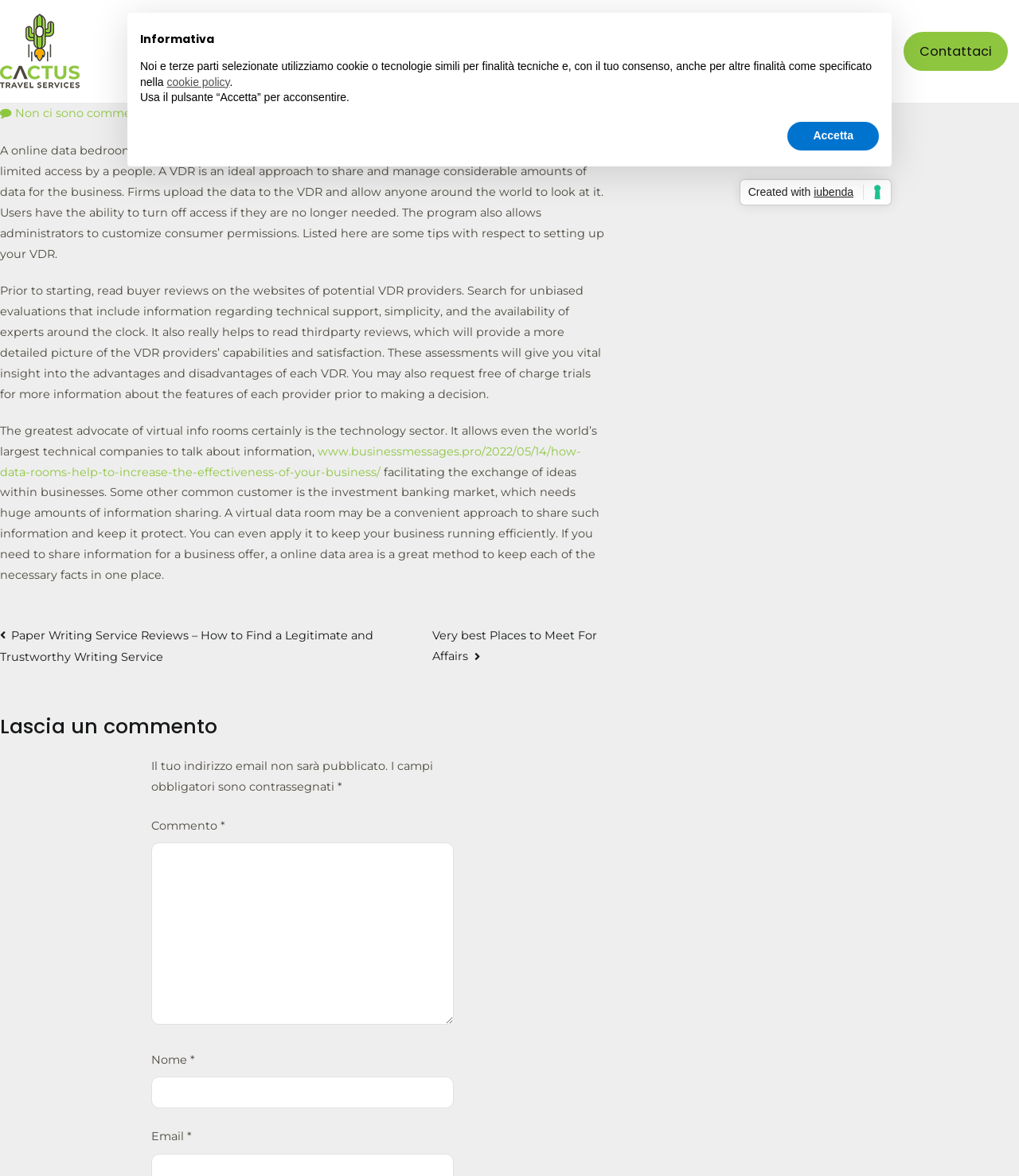How many links are there in the navigation section?
Examine the image closely and answer the question with as much detail as possible.

In the navigation section, there are two links: 'Paper Writing Service Reviews – How to Find a Legitimate and Trustworthy Writing Service' and 'Best Places to Meet For Affairs'.